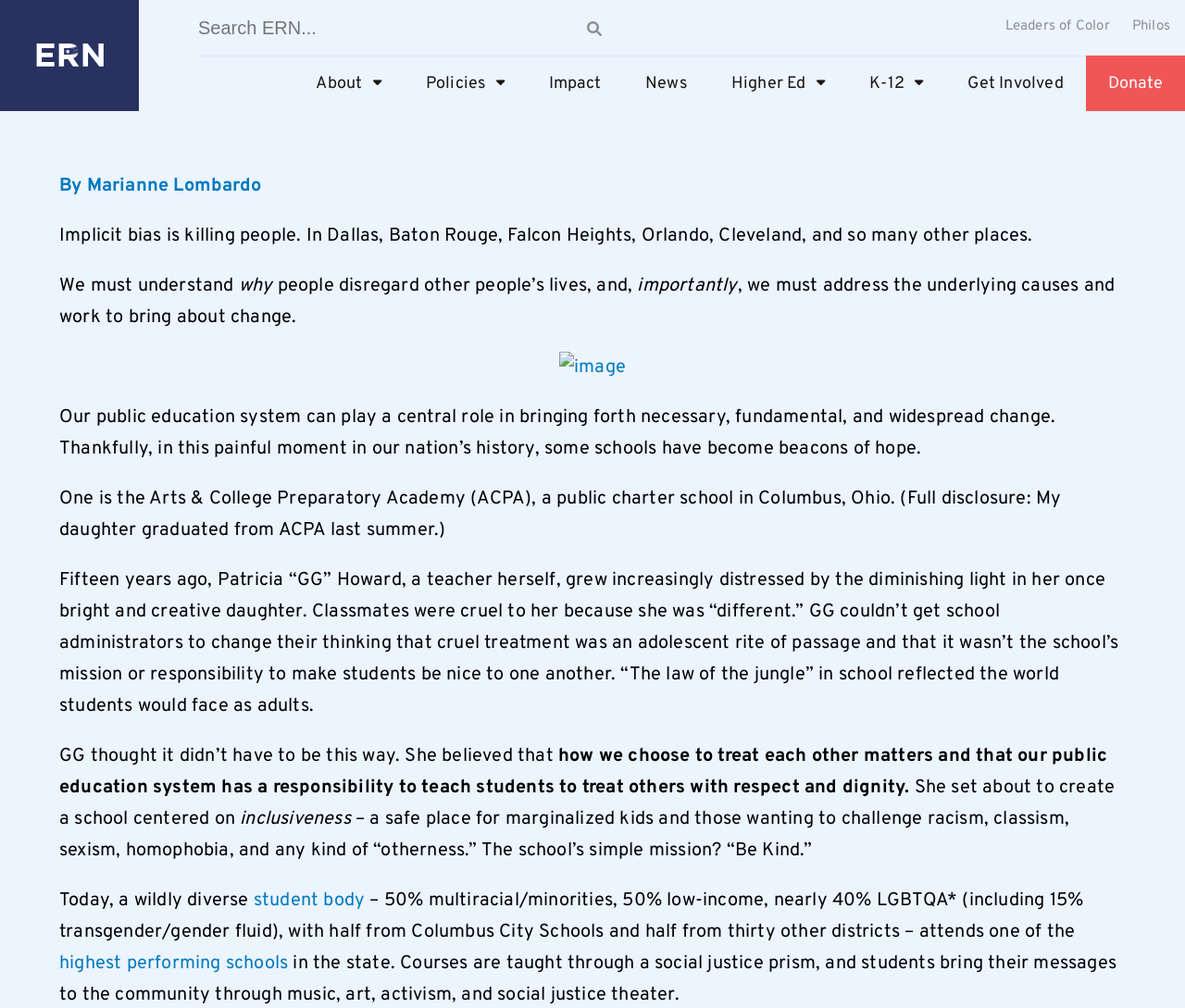Determine the bounding box coordinates of the region I should click to achieve the following instruction: "contact via phone". Ensure the bounding box coordinates are four float numbers between 0 and 1, i.e., [left, top, right, bottom].

None